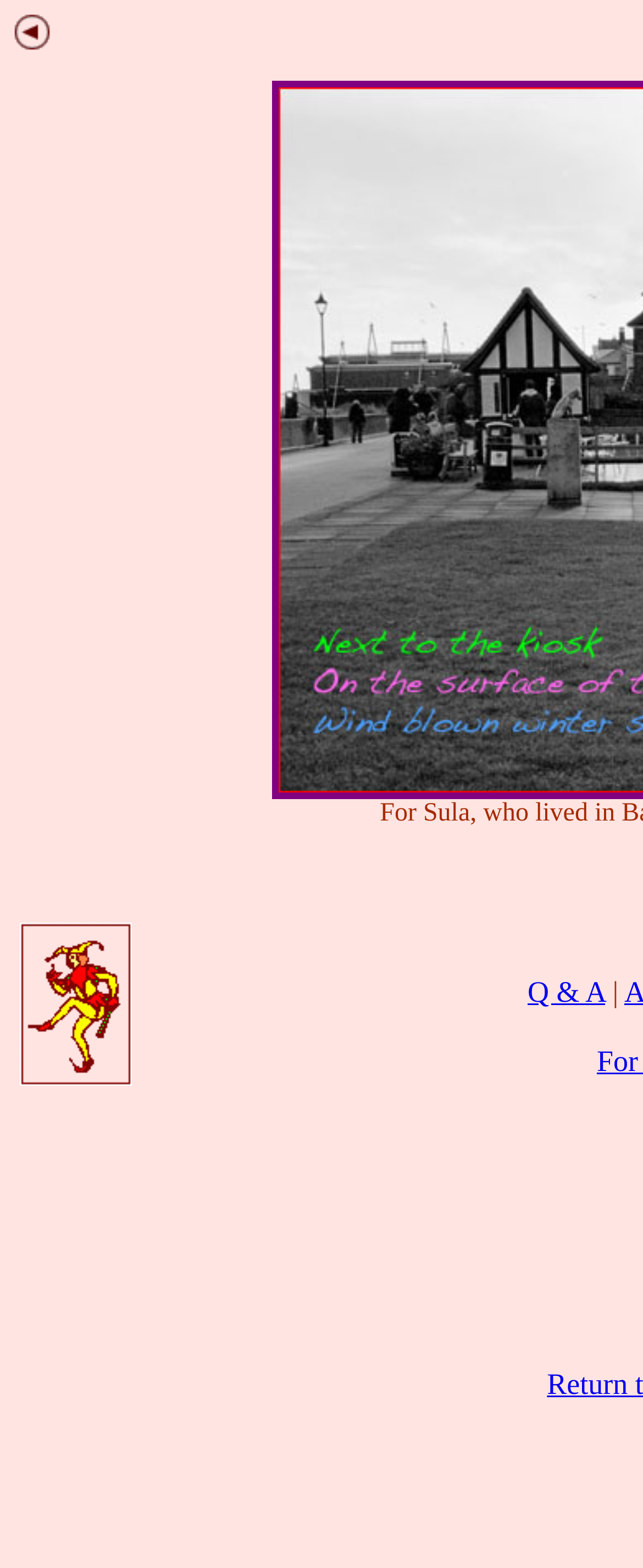What is the text next to the 'Q & A' link? Examine the screenshot and reply using just one word or a brief phrase.

|